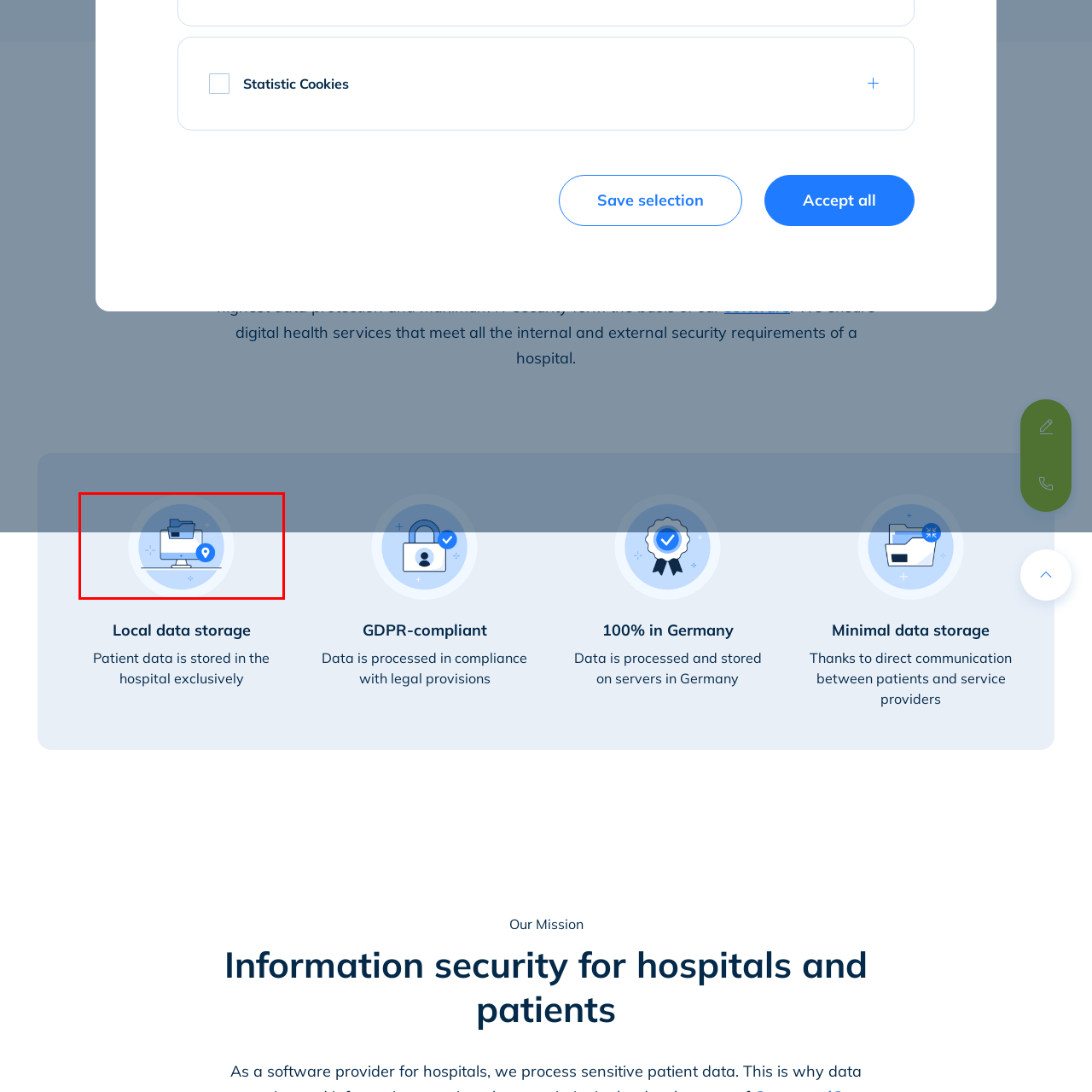What is the color of the location pin?
Please closely examine the image within the red bounding box and provide a detailed answer based on the visual information.

The location pin is prominently displayed in blue color, which is often associated with trust, security, and reliability, emphasizing the importance of securely storing patient information within a hospital's infrastructure.